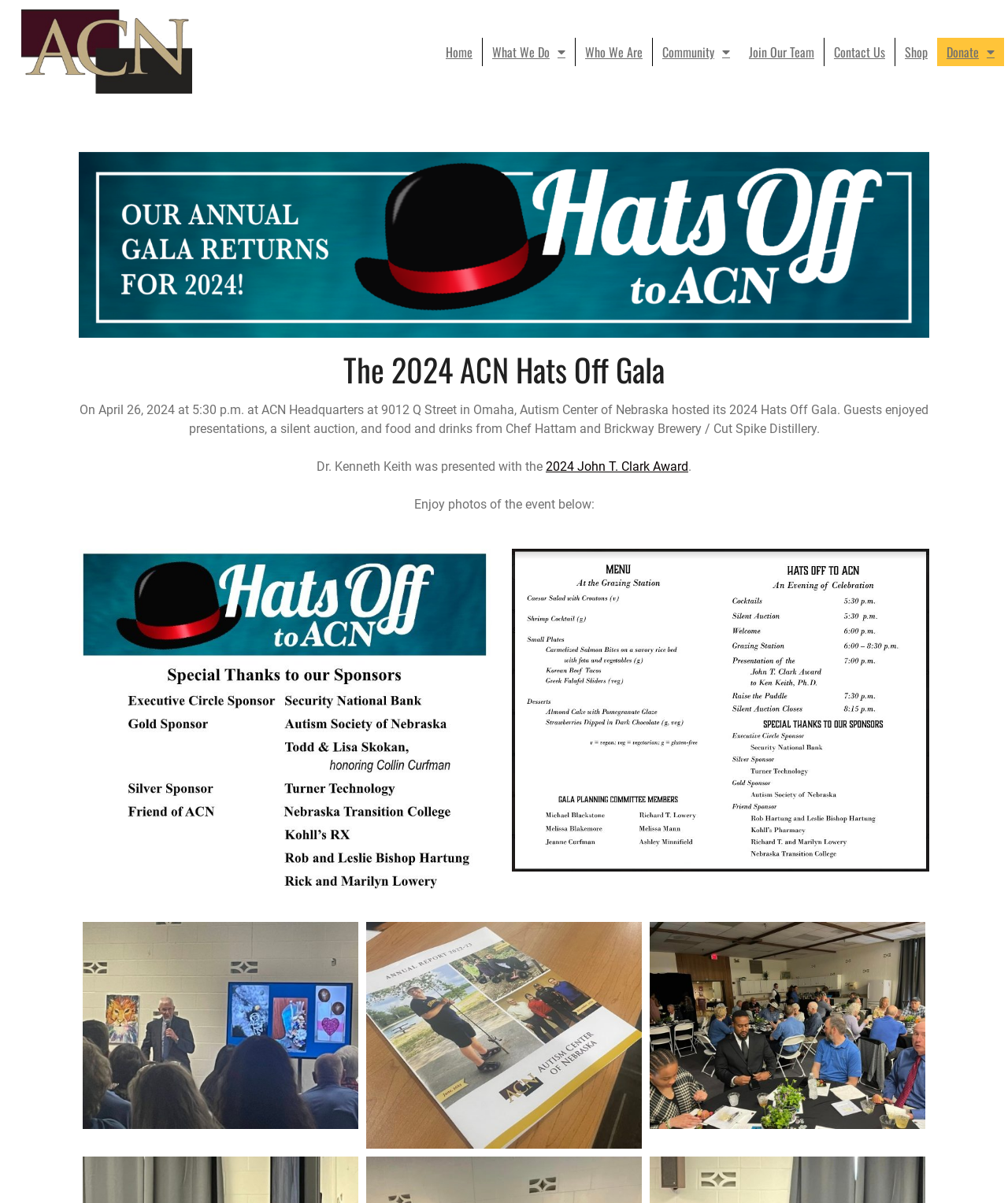What is the name of the brewery mentioned on the webpage?
Please use the visual content to give a single word or phrase answer.

Brickway Brewery